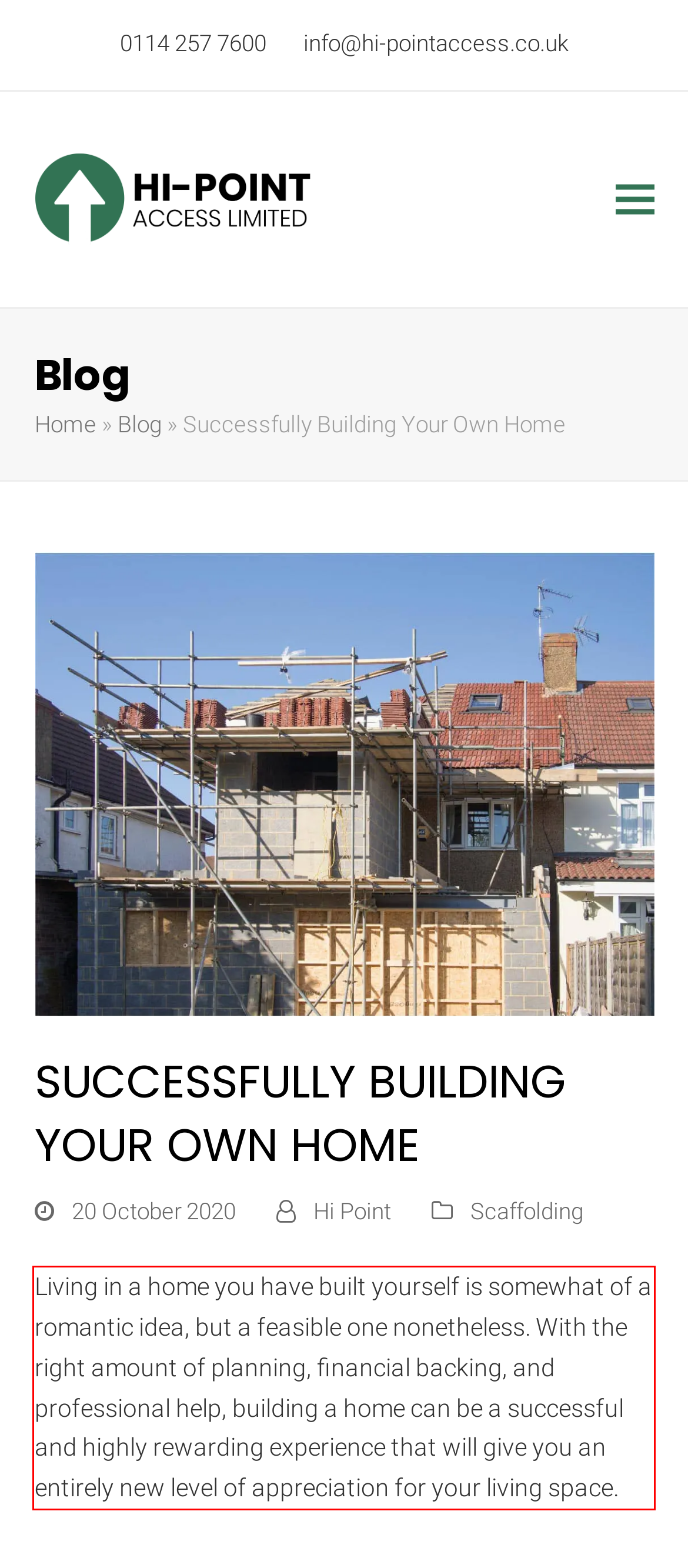From the screenshot of the webpage, locate the red bounding box and extract the text contained within that area.

Living in a home you have built yourself is somewhat of a romantic idea, but a feasible one nonetheless. With the right amount of planning, financial backing, and professional help, building a home can be a successful and highly rewarding experience that will give you an entirely new level of appreciation for your living space.